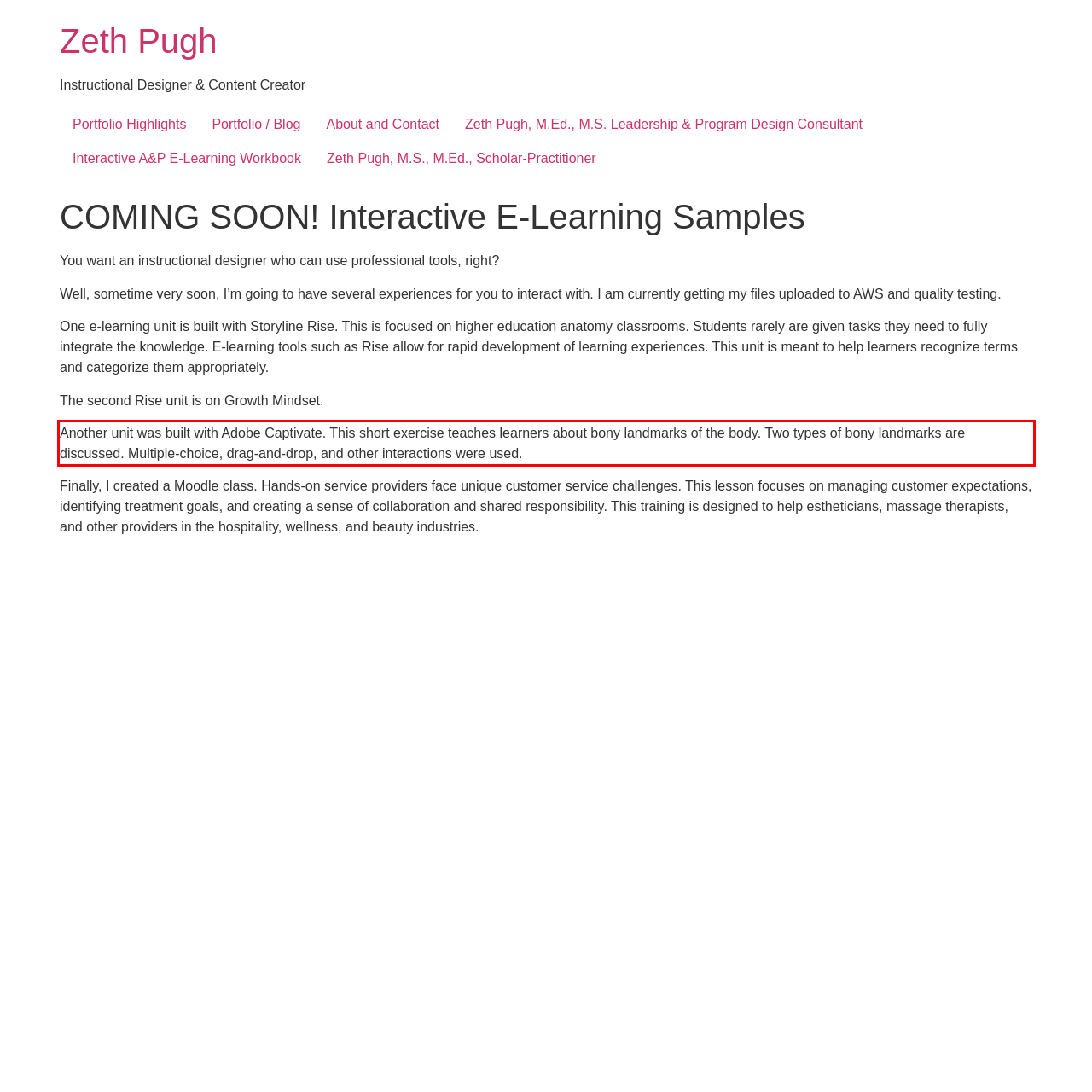You have a screenshot of a webpage where a UI element is enclosed in a red rectangle. Perform OCR to capture the text inside this red rectangle.

Another unit was built with Adobe Captivate. This short exercise teaches learners about bony landmarks of the body. Two types of bony landmarks are discussed. Multiple-choice, drag-and-drop, and other interactions were used.